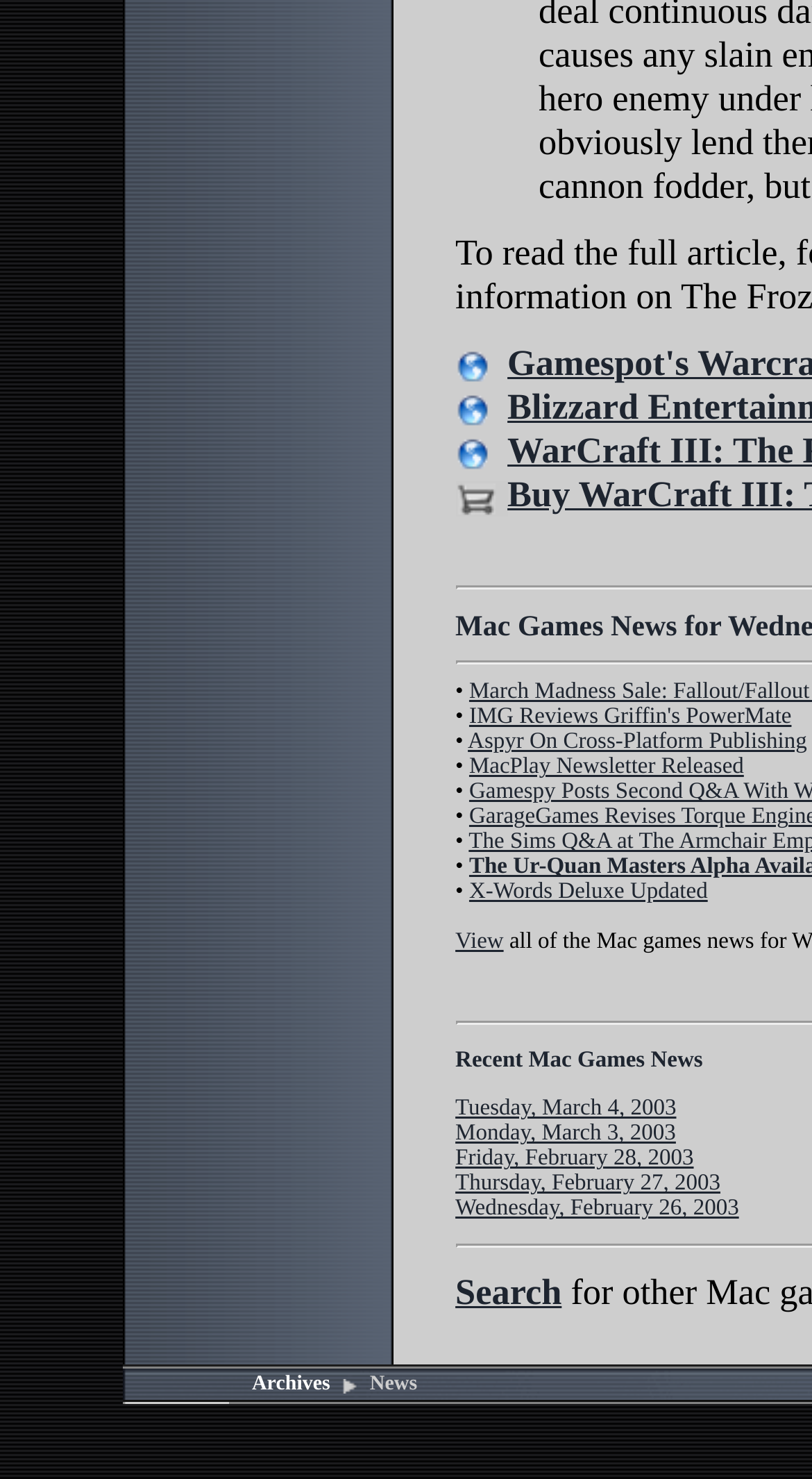Predict the bounding box for the UI component with the following description: "Tuesday, March 4, 2003".

[0.561, 0.741, 0.833, 0.758]